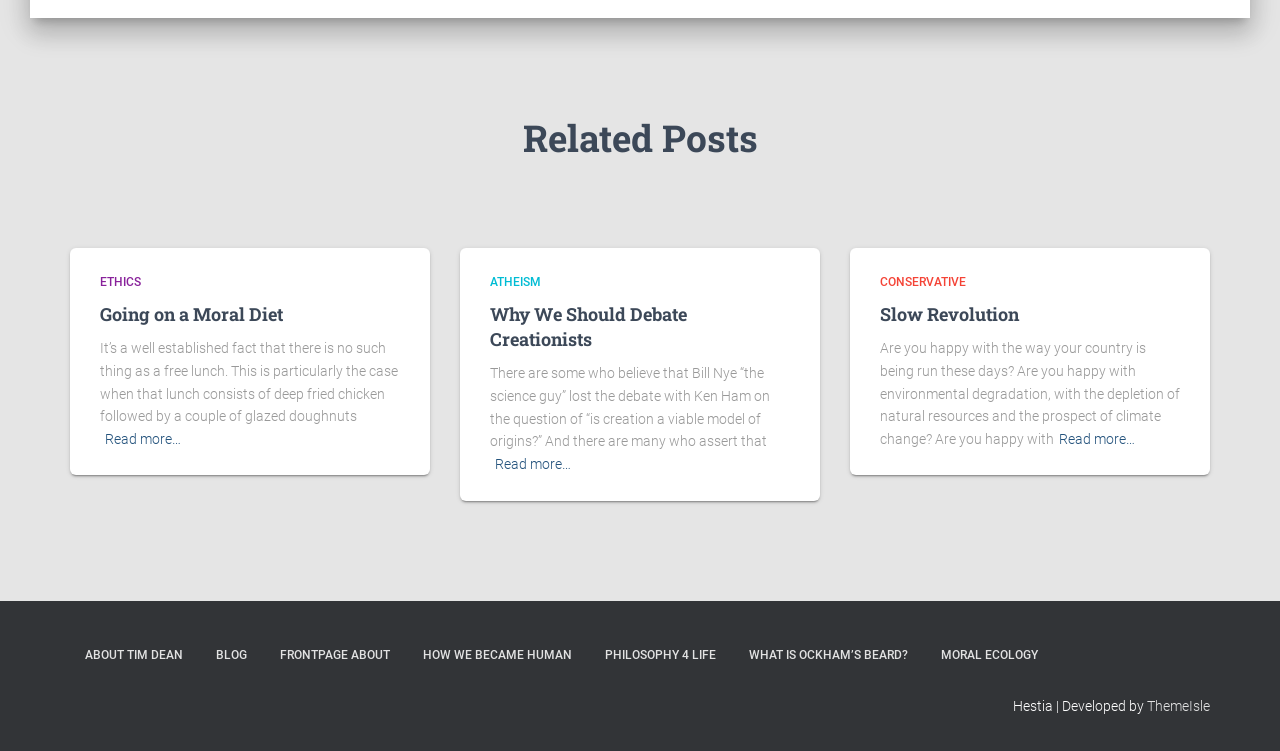Please examine the image and provide a detailed answer to the question: What is the category of the post 'Going on a Moral Diet'?

The post 'Going on a Moral Diet' is categorized under 'ETHICS' as it is listed under the heading 'ETHICS' in the webpage.